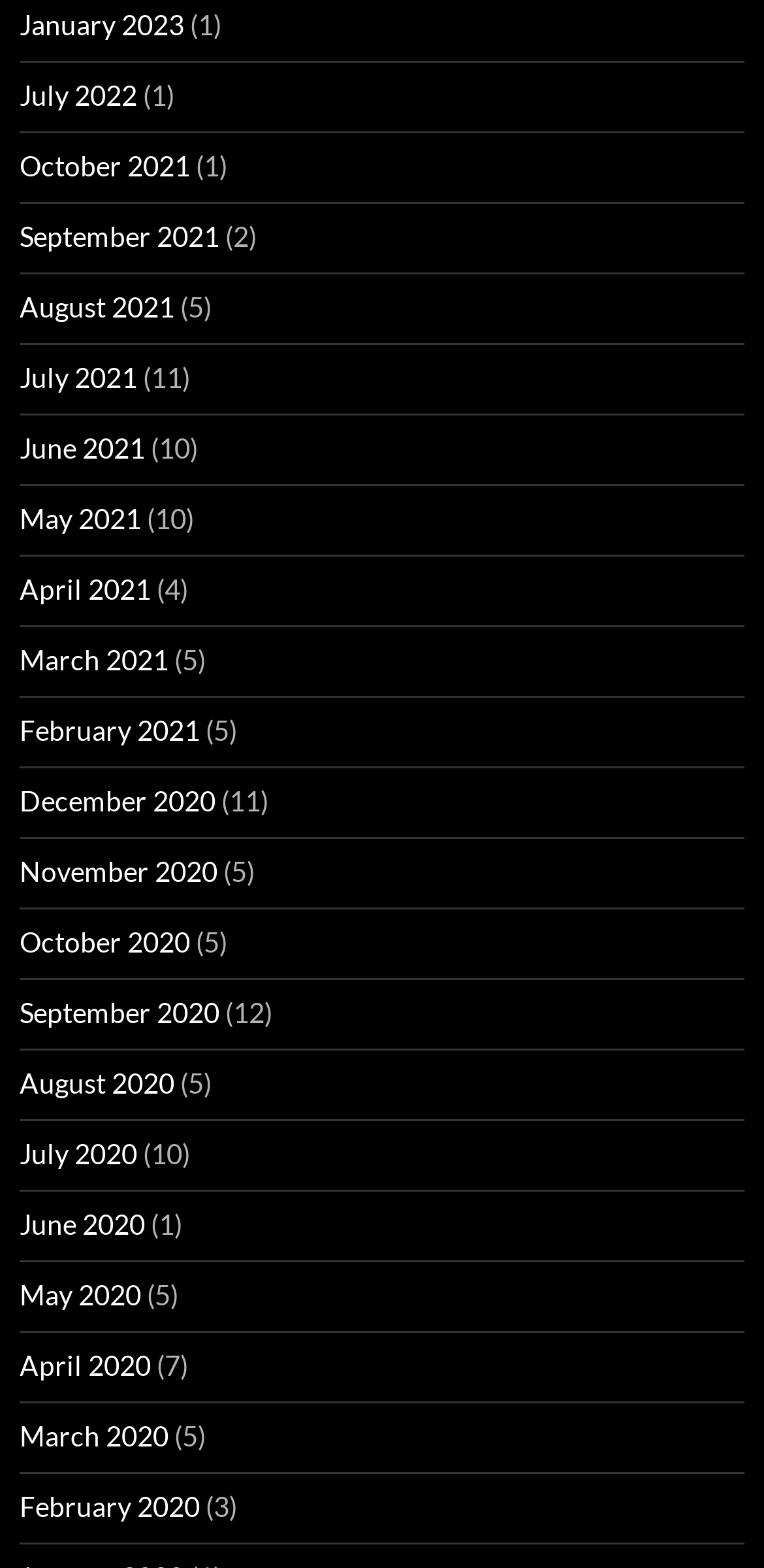Give a concise answer of one word or phrase to the question: 
How many months have only 1 link?

2